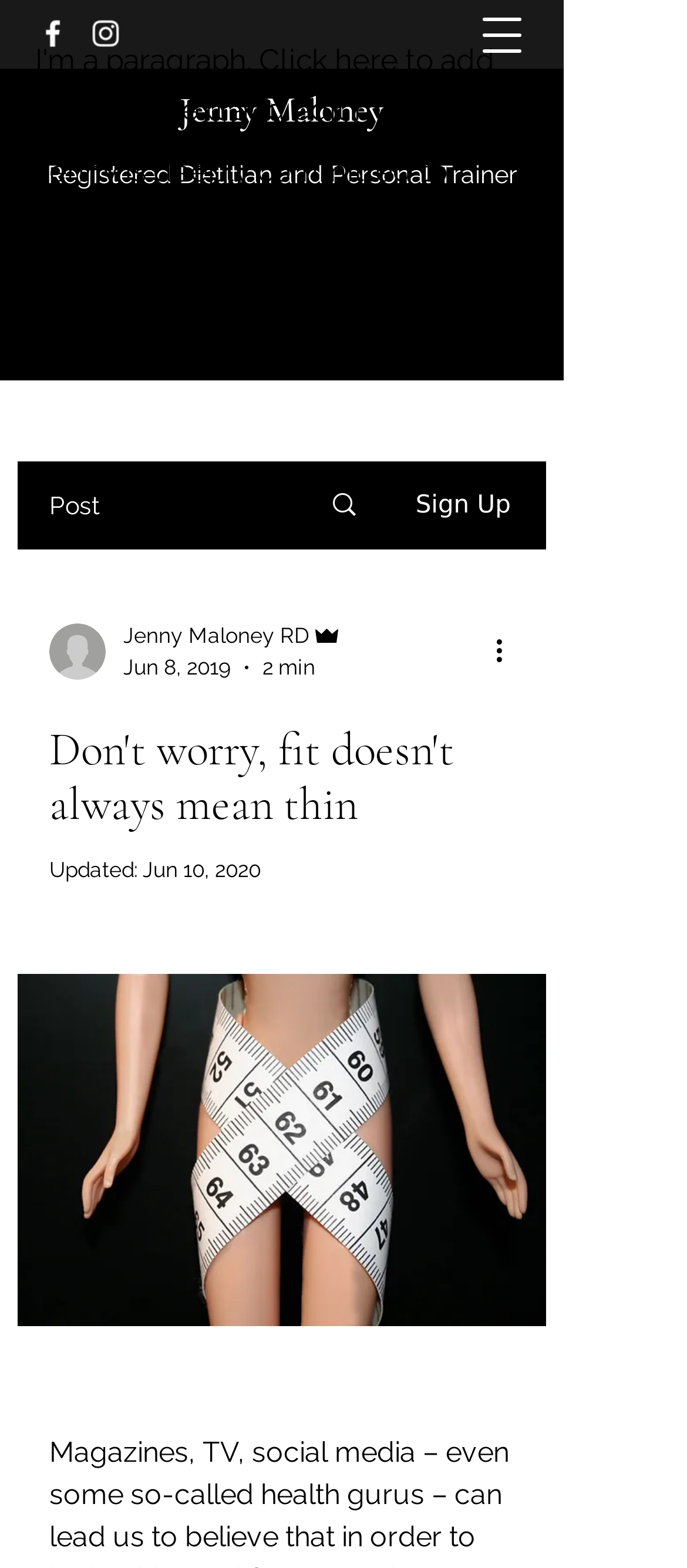Locate the bounding box of the UI element with the following description: "aria-label="More actions"".

[0.713, 0.402, 0.774, 0.429]